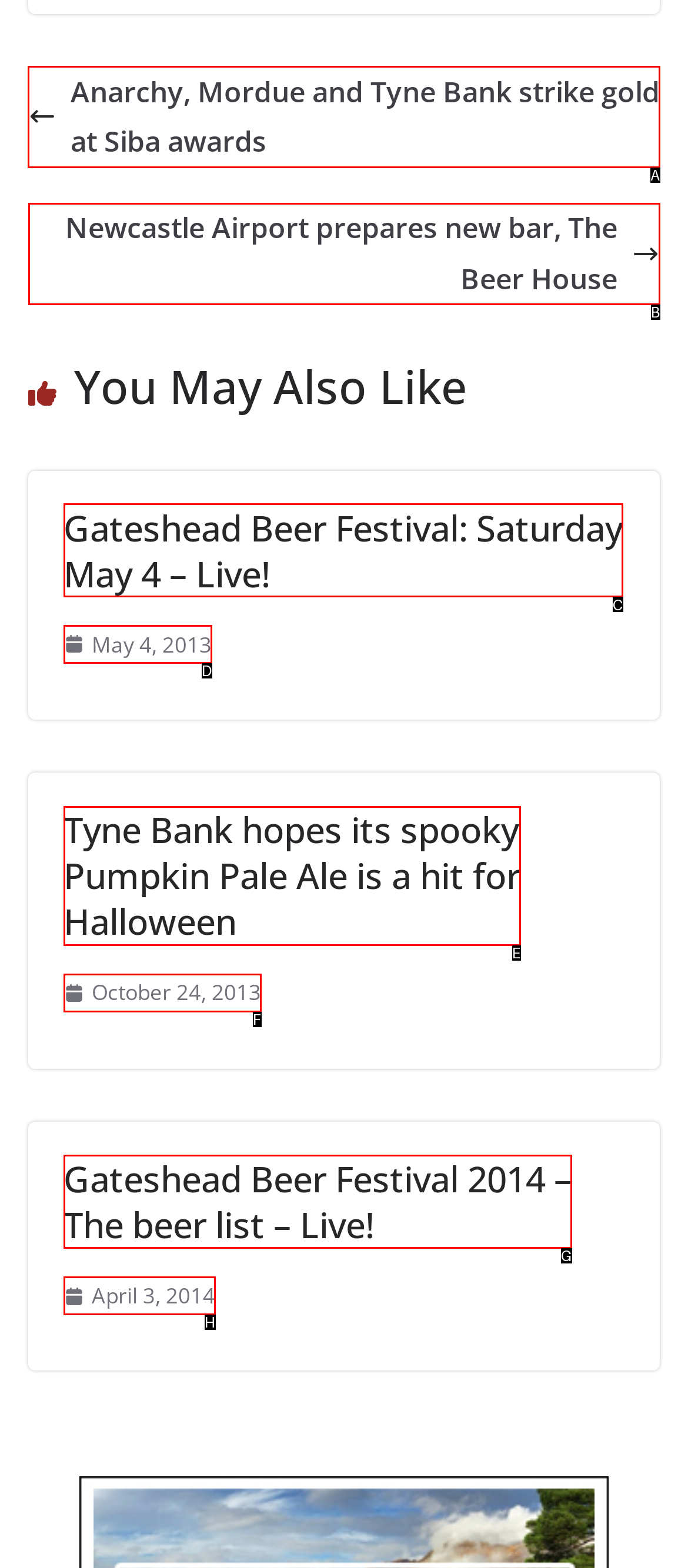Which UI element should you click on to achieve the following task: Read about Anarchy, Mordue and Tyne Bank strike gold at Siba awards? Provide the letter of the correct option.

A